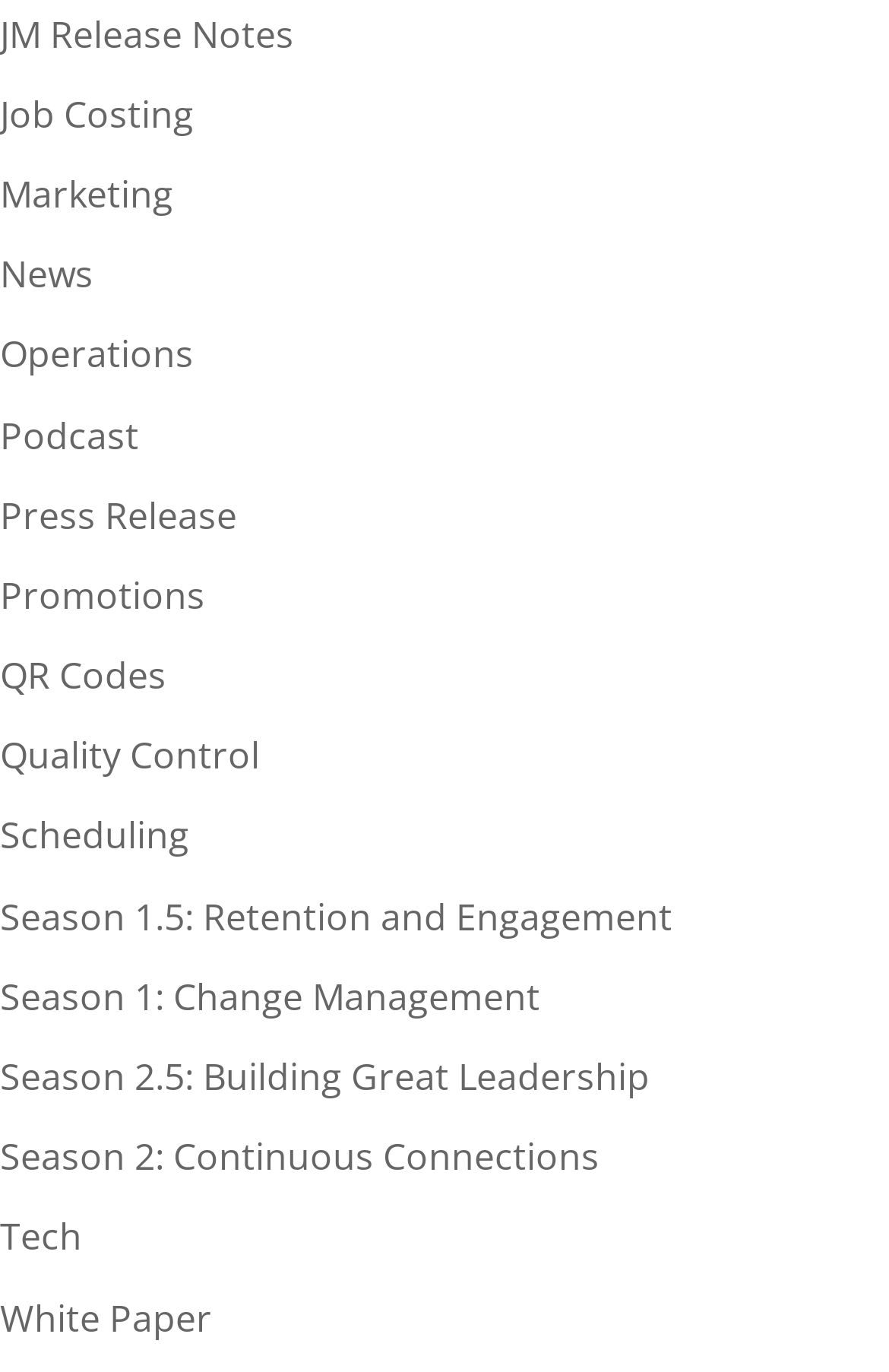Identify the bounding box coordinates of the clickable region required to complete the instruction: "Check out the Podcast". The coordinates should be given as four float numbers within the range of 0 and 1, i.e., [left, top, right, bottom].

[0.0, 0.298, 0.156, 0.335]